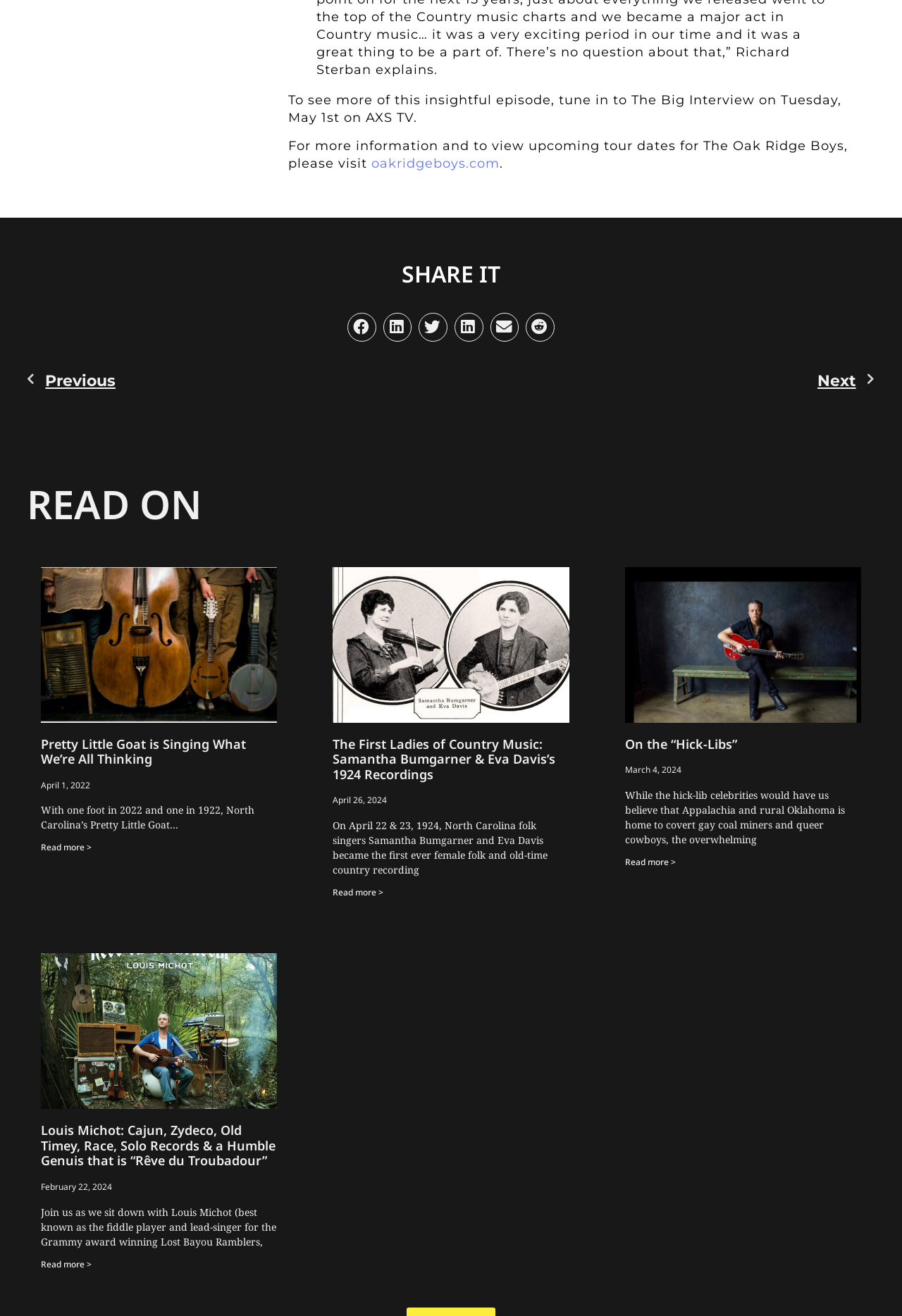Pinpoint the bounding box coordinates of the clickable element needed to complete the instruction: "Visit oakridgeboys.com". The coordinates should be provided as four float numbers between 0 and 1: [left, top, right, bottom].

[0.412, 0.118, 0.554, 0.13]